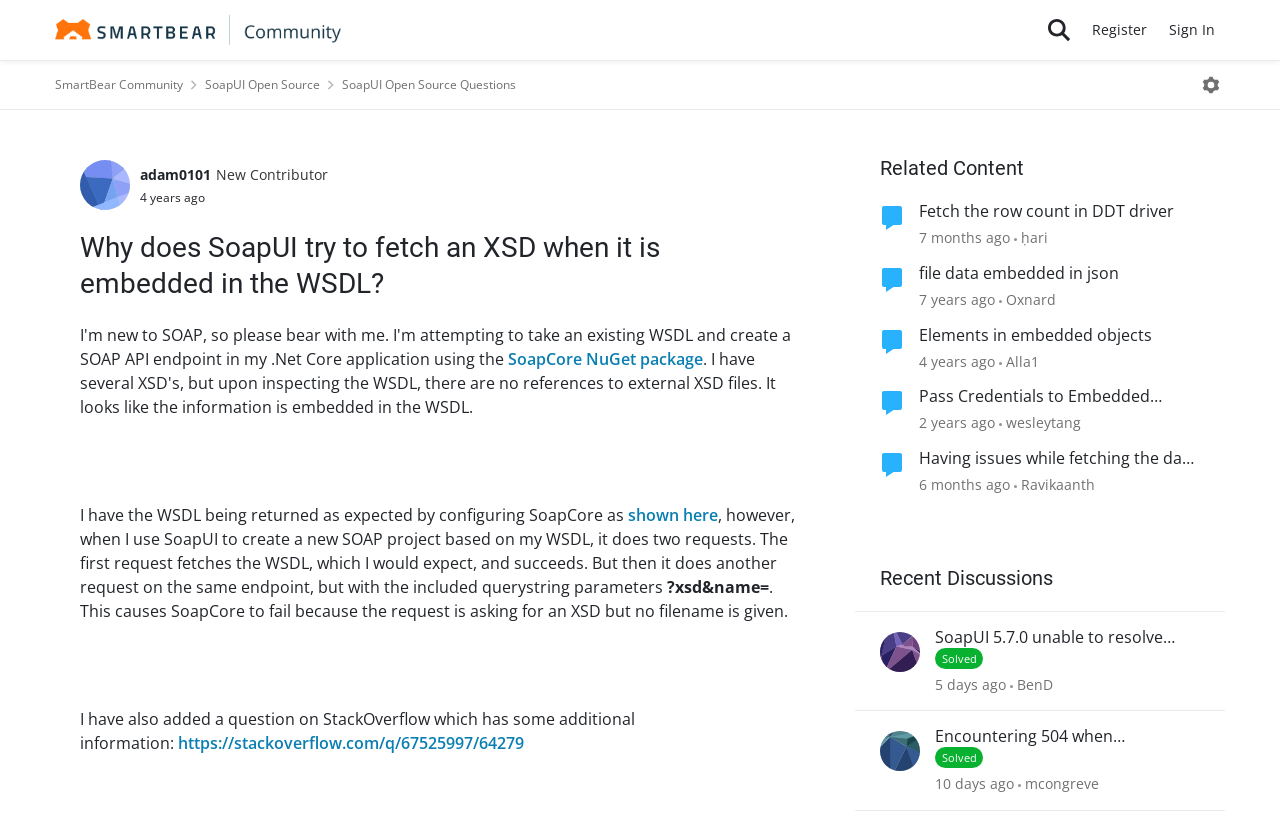Please answer the following query using a single word or phrase: 
What is the name of the community?

SmartBear Community